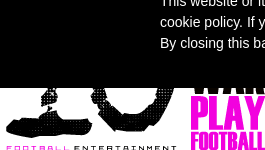Please provide a comprehensive response to the question below by analyzing the image: 
What is the spirit of the football culture?

The logo prominently incorporates bold graphics, emphasizing the lively spirit of the football culture, which suggests that the spirit of the football culture is lively and energetic.